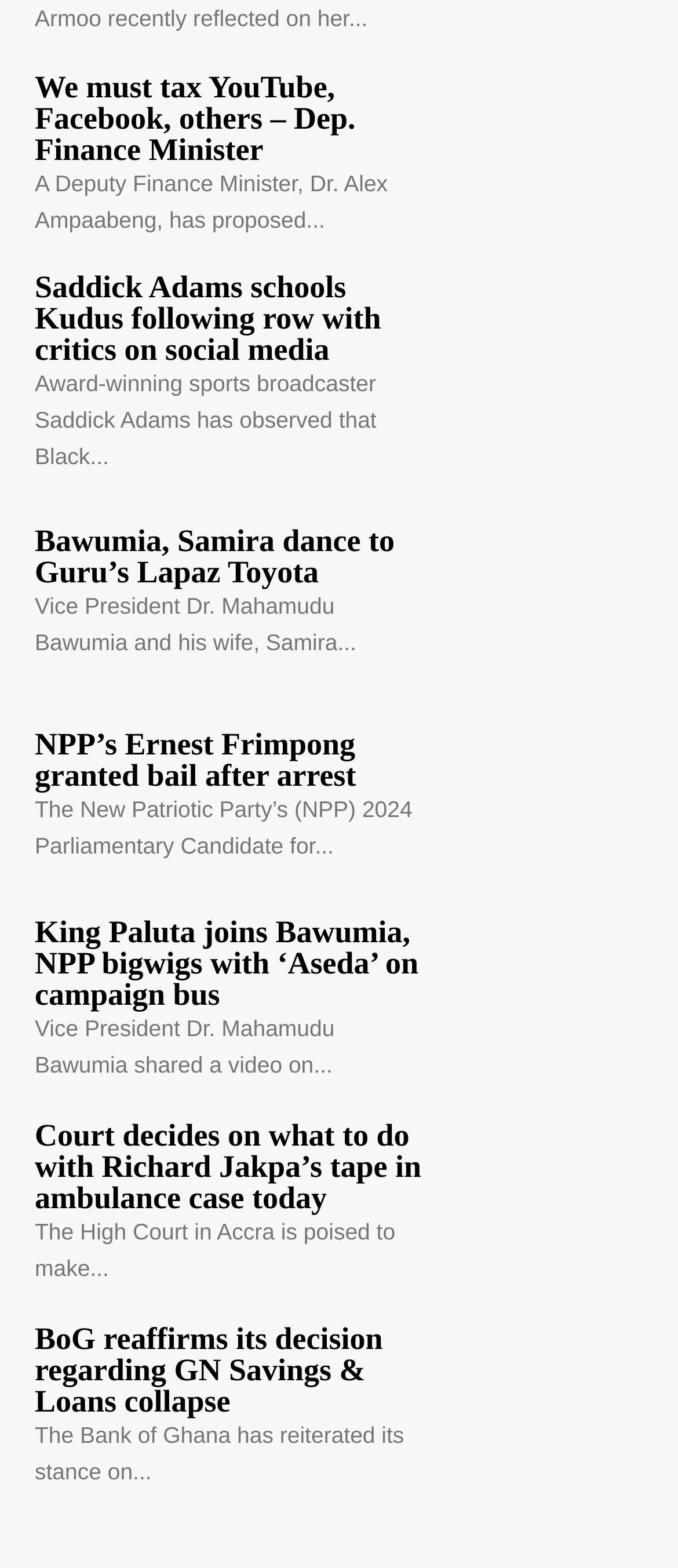Please determine the bounding box coordinates of the element's region to click for the following instruction: "Watch Bawumia and Samira dance to Guru’s Lapaz Toyota".

[0.679, 0.316, 0.949, 0.433]